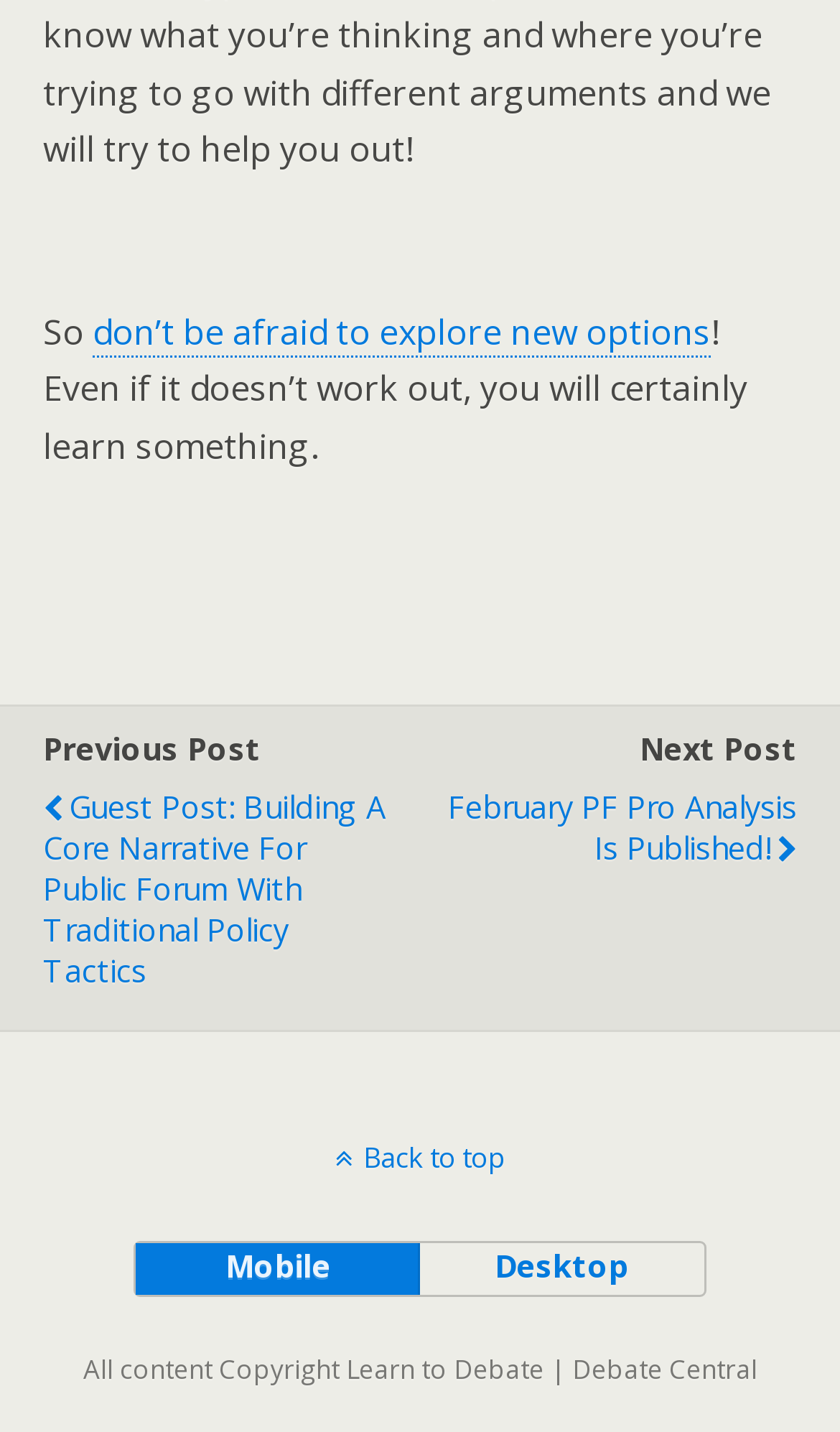Provide a short, one-word or phrase answer to the question below:
How many posts are linked on the webpage?

2